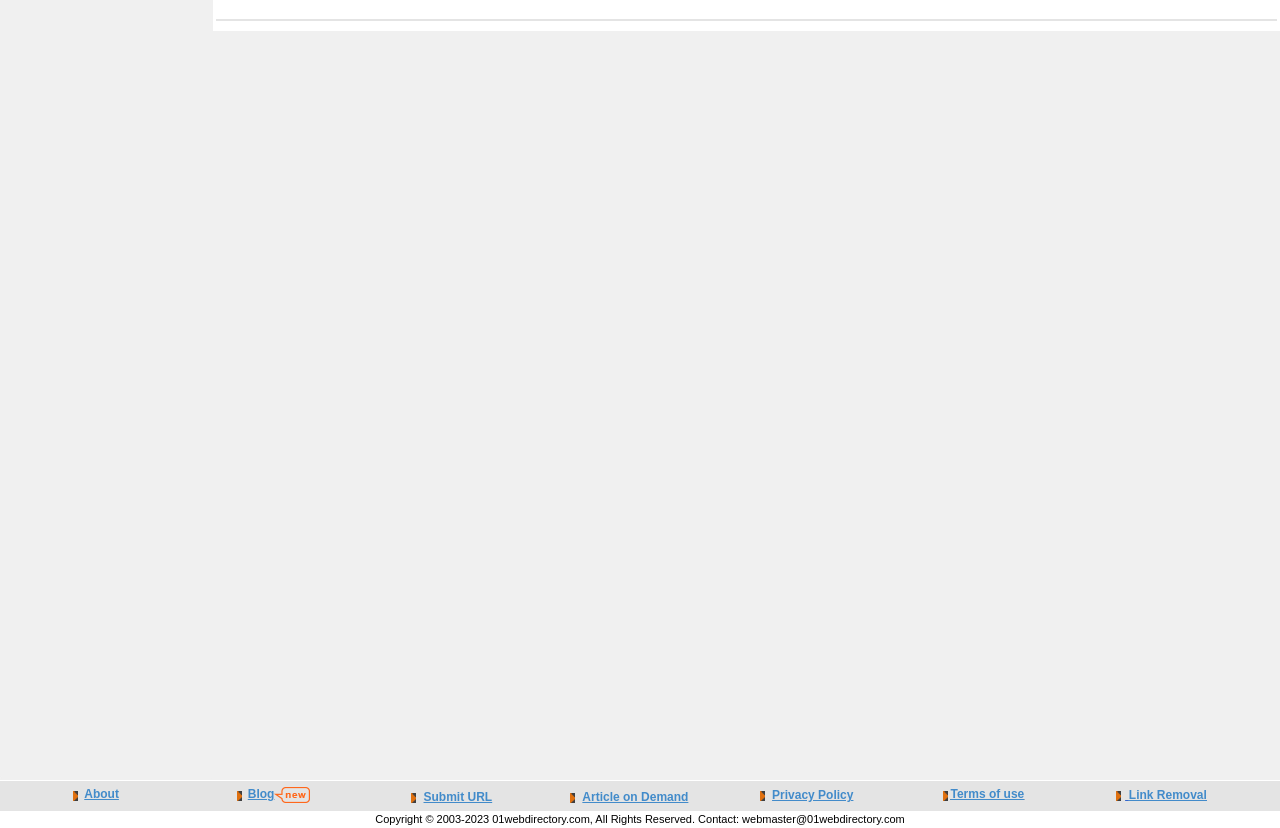Given the element description Link Removal, predict the bounding box coordinates for the UI element in the webpage screenshot. The format should be (top-left x, top-left y, bottom-right x, bottom-right y), and the values should be between 0 and 1.

[0.882, 0.952, 0.943, 0.969]